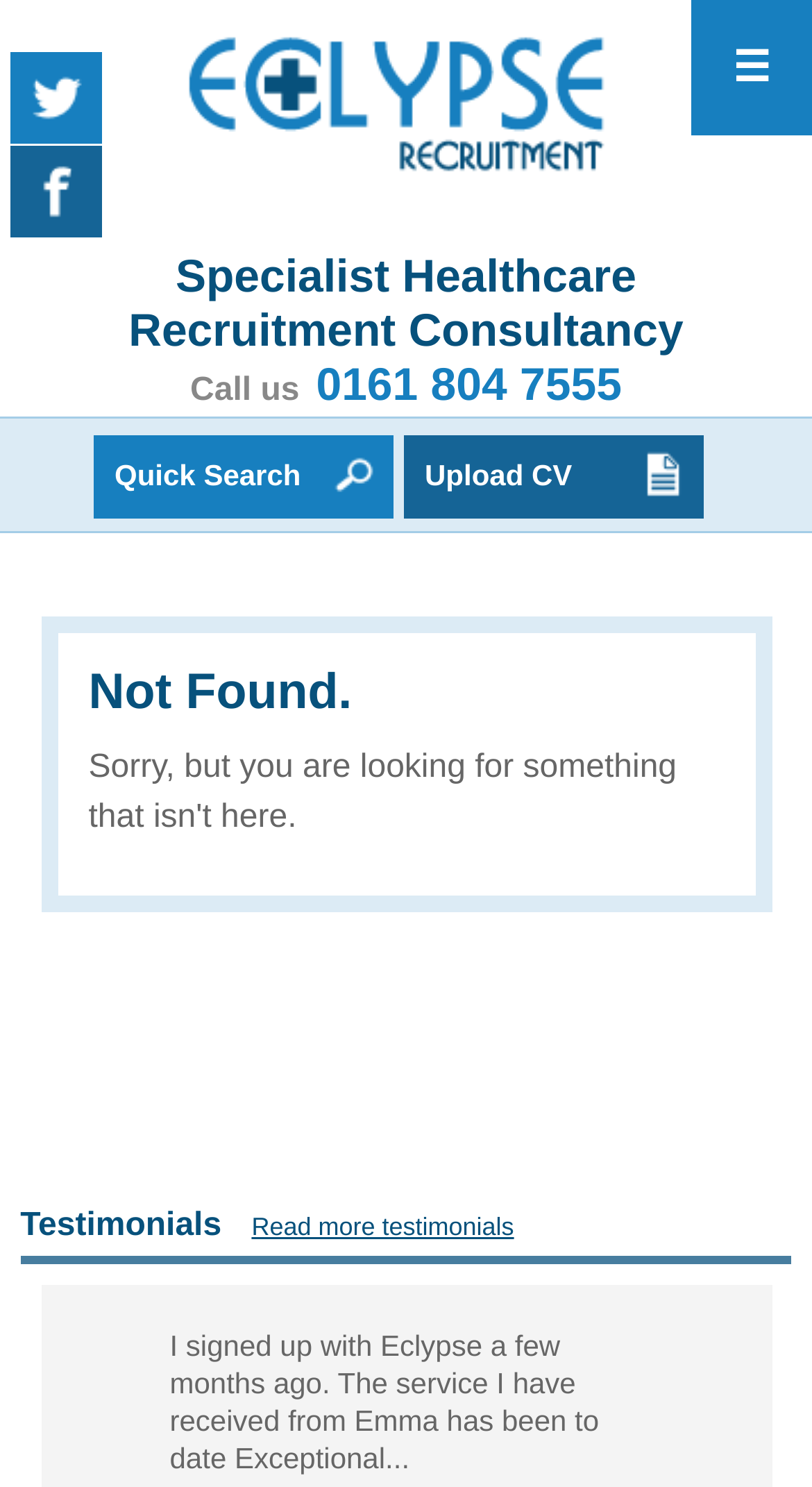Describe all significant elements and features of the webpage.

The webpage appears to be a recruitment consultancy website, specifically Eclypse Recruitment, as indicated by the link at the top of the page. Below the company name, there is a brief description of the company as a "Specialist Healthcare Recruitment Consultancy". 

On the top-right corner, there are social media links to Twitter and Facebook pages. Next to these links, there is a call-to-action button with the phone number "0161 804 7555" and a "Call us" label. 

In the middle of the page, there is a prominent section with two links: "Quick Search" and "Upload CV", which suggests that the website is focused on job searching and candidate applications. 

However, the main content of the page is a "Not Found" message, indicating that the user's search query "Reverse Non Pharmacological 11765874B34B212" did not yield any results. 

At the bottom of the page, there is a section dedicated to testimonials, with a heading "Testimonials" and a link to "Read more testimonials".